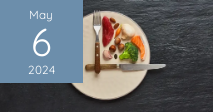Analyze the image and describe all the key elements you observe.

This image features a plate artistically arranged with a variety of foods, including fresh vegetables, nuts, and lean meats, accompanied by a knife and fork. The date "May 6, 2024," is prominently displayed in the top left corner against a calming blue background, suggesting a focus on mindful dining or healthy eating. The presentation highlights the theme of intermittent fasting and its implications for dental health, as indicated in the associated article. This culinary arrangement reflects not only aesthetic appeal but also the importance of dietary choices in overall well-being.